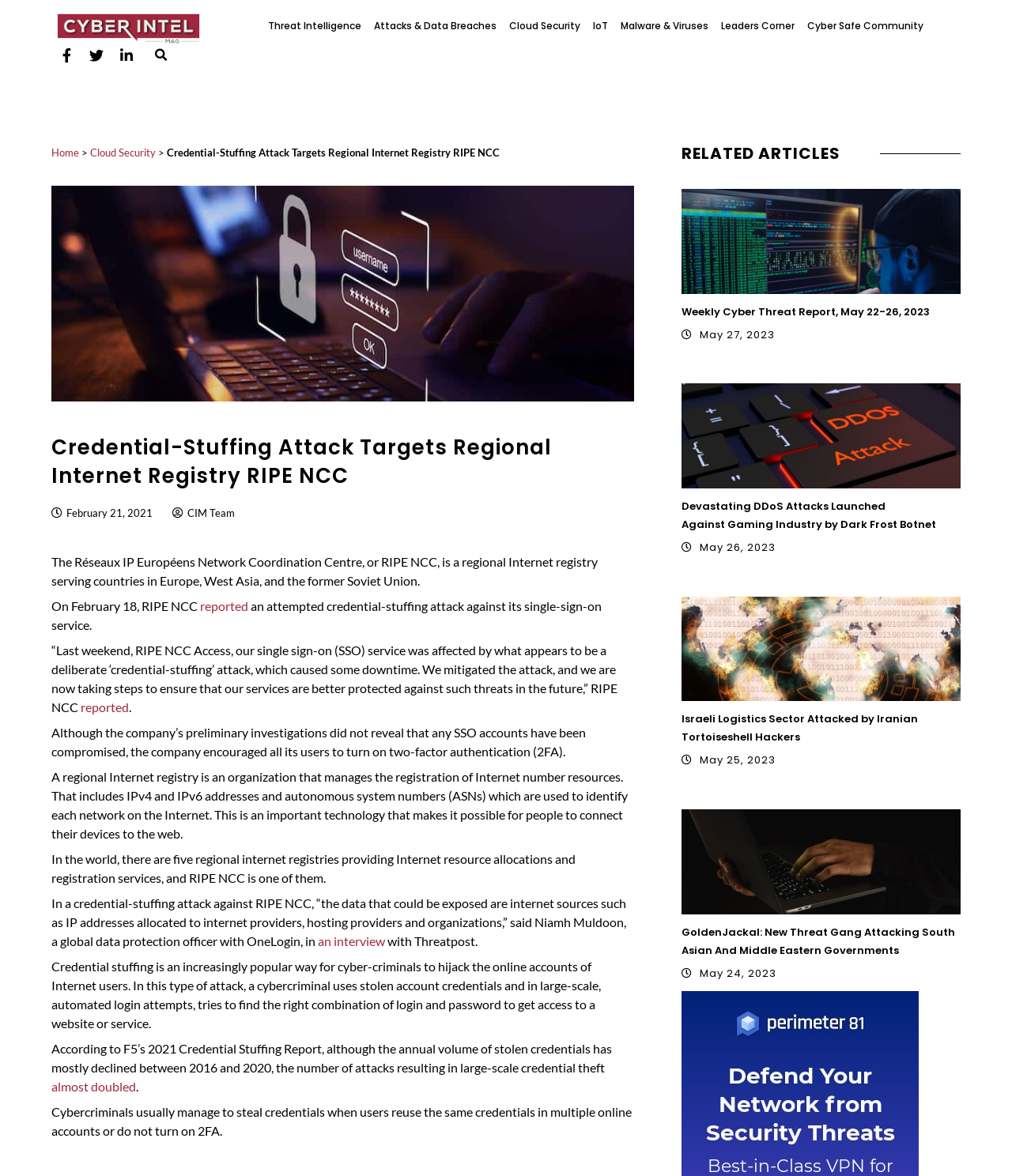Identify the bounding box coordinates of the element that should be clicked to fulfill this task: "Read an interview". The coordinates should be provided as four float numbers between 0 and 1, i.e., [left, top, right, bottom].

[0.314, 0.794, 0.38, 0.806]